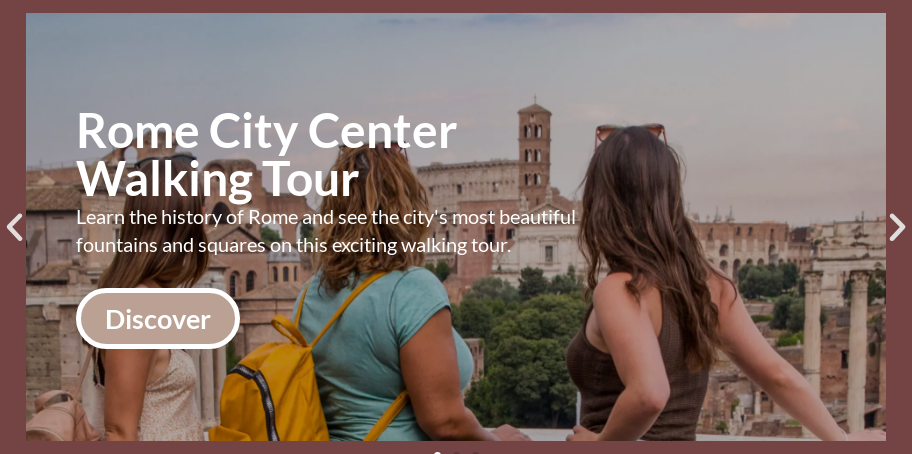Explain the image thoroughly, mentioning every notable detail.

The image captures a vibrant moment showcasing a group of three individuals as they admire the historical beauty of Rome, with iconic structures in the background that hint at the city's rich heritage. The text overlay reads "Rome City Center Walking Tour," inviting viewers to explore the fascinating history and stunning architecture of the area through an engaging walking tour experience. Below the title, a description encourages potential participants to "Learn the history of Rome and see the city's most beautiful fountains and squares on this exciting walking tour," emphasizing the highlights of the journey. A prominent "Discover" button encourages viewers to take the next step in planning their adventure. The overall composition evokes a sense of excitement and curiosity, perfectly capturing the allure of exploring Rome's enchanting sites.